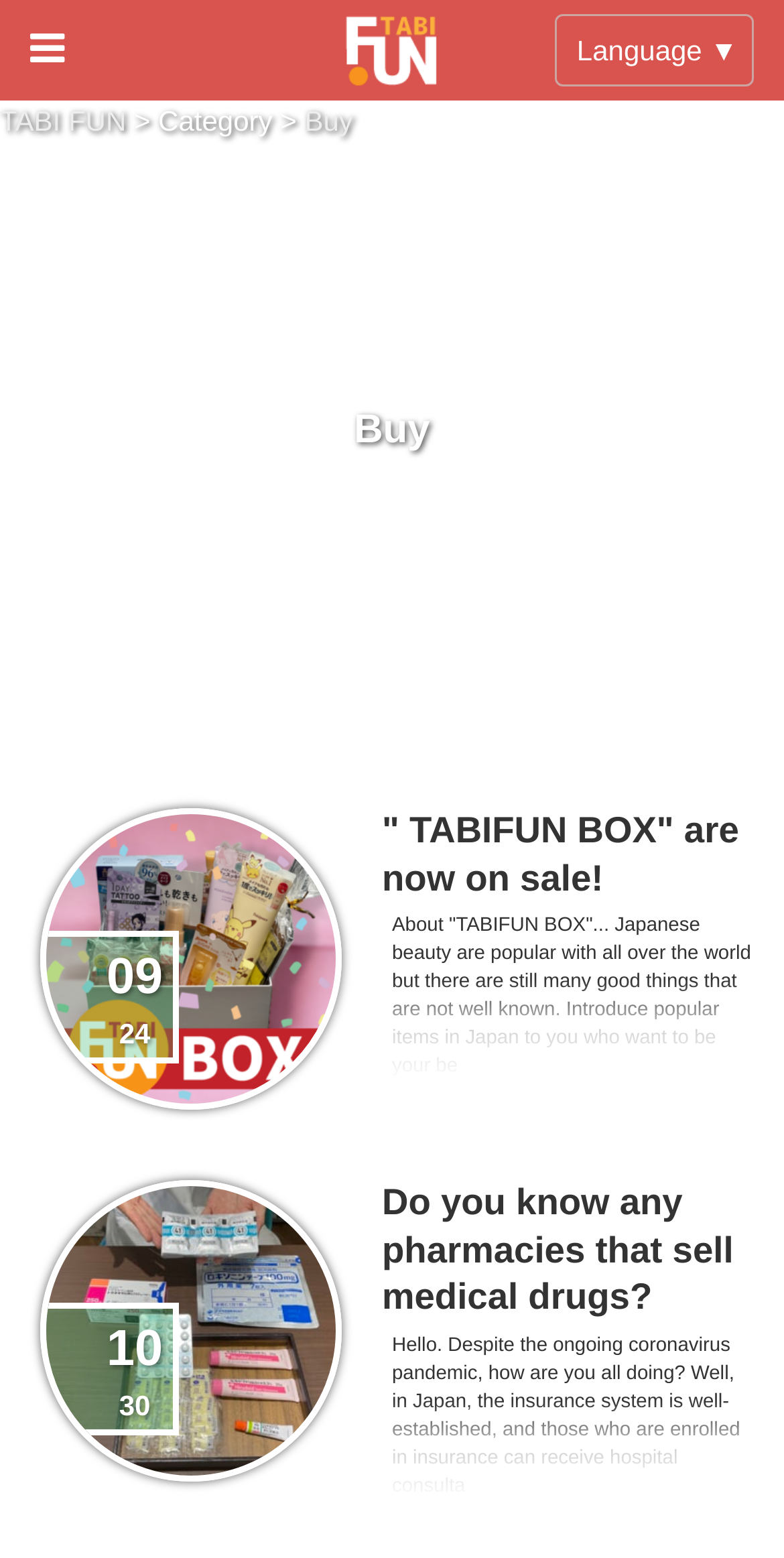What is the name of the website?
Based on the image, please offer an in-depth response to the question.

The name of the website can be determined by looking at the top-left corner of the webpage, where the logo 'TABI FUN' is displayed, and also by checking the link 'TABI FUN' at the top of the page.